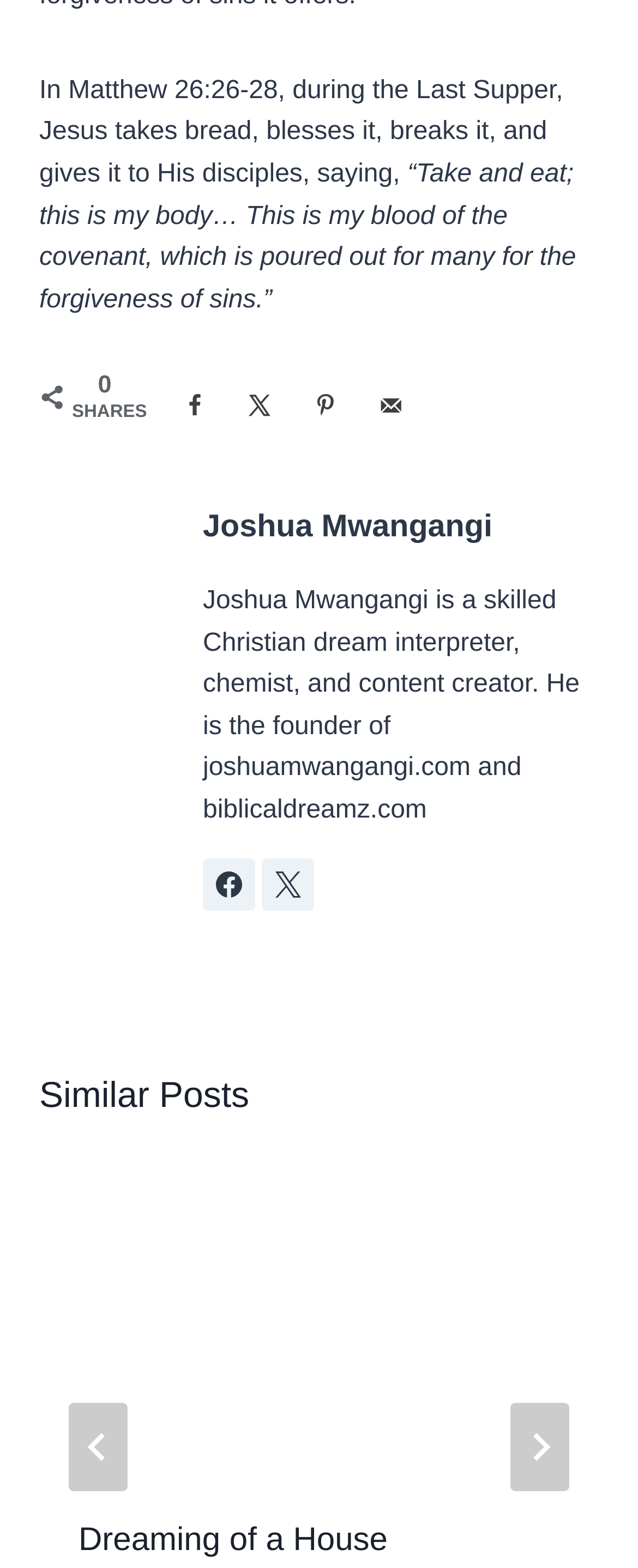Determine the bounding box coordinates (top-left x, top-left y, bottom-right x, bottom-right y) of the UI element described in the following text: Dreaming of a House Construction

[0.123, 0.901, 0.608, 0.955]